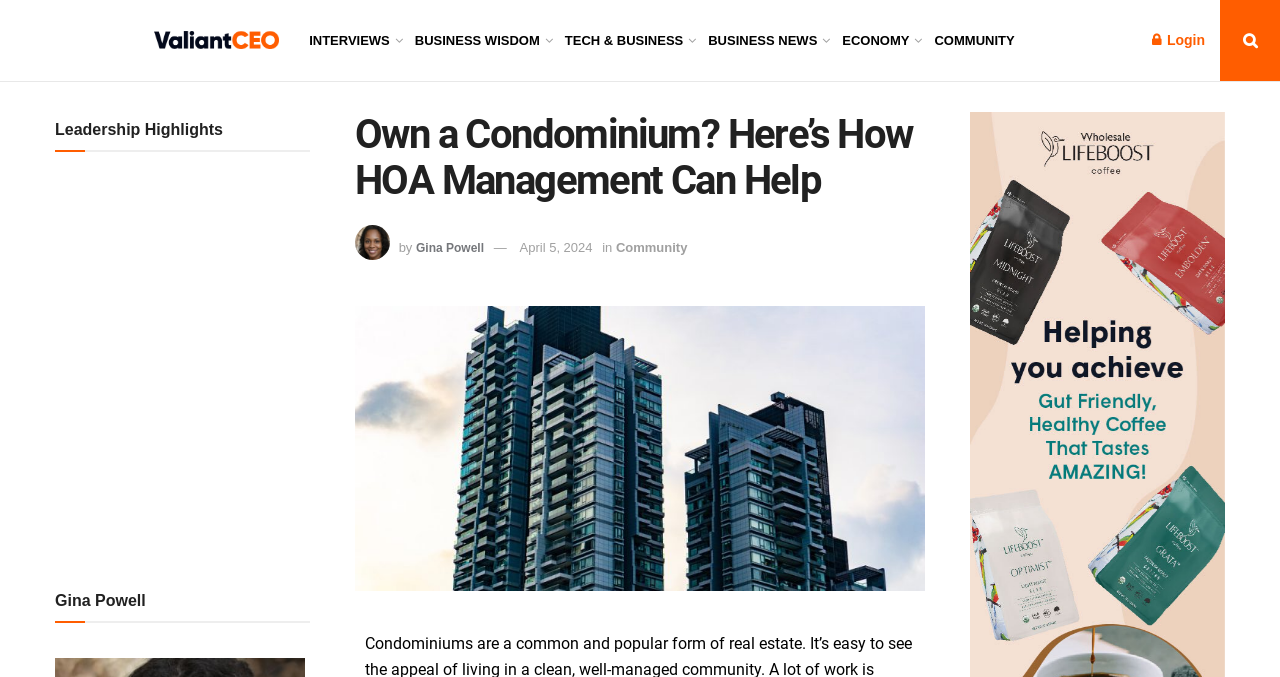Please identify the bounding box coordinates of the clickable area that will allow you to execute the instruction: "explore Community section".

[0.481, 0.354, 0.537, 0.376]